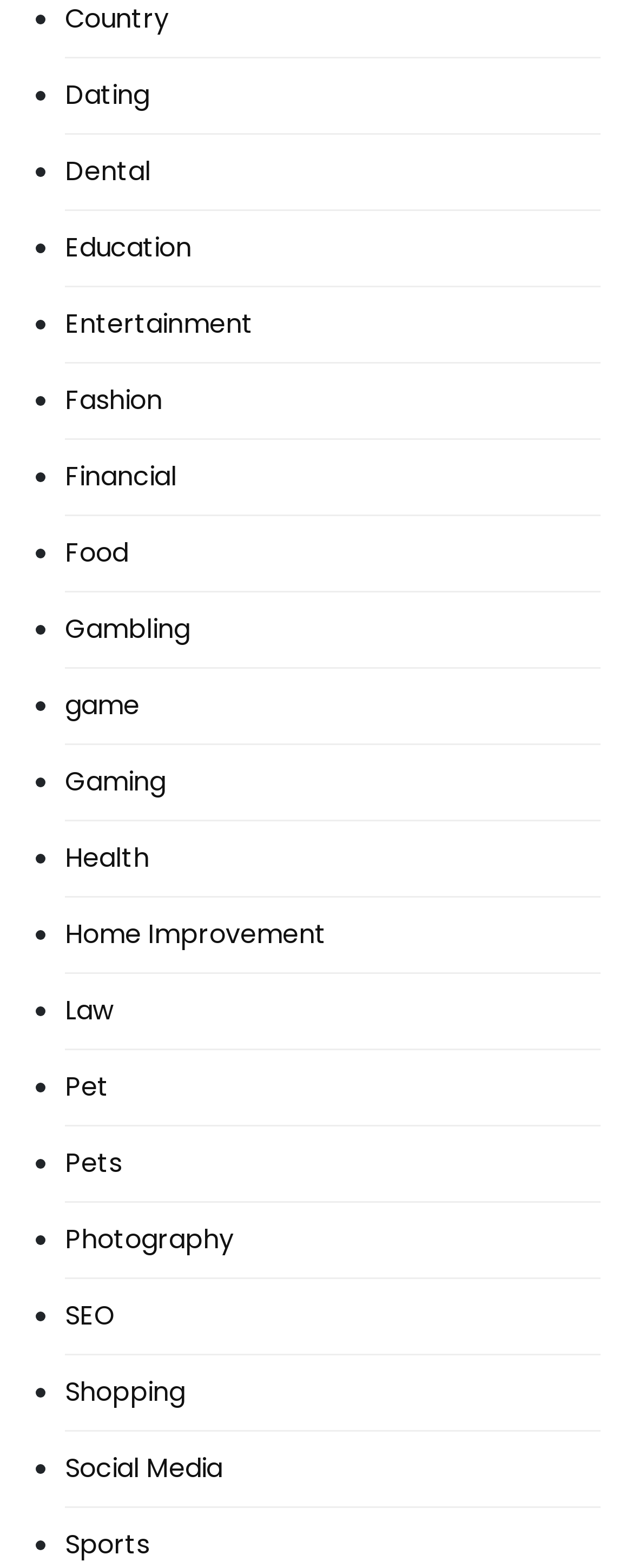From the image, can you give a detailed response to the question below:
What is the category listed after 'Entertainment'?

I looked at the list of categories on the webpage and found that 'Entertainment' is followed by 'Fashion', which is the next category listed.